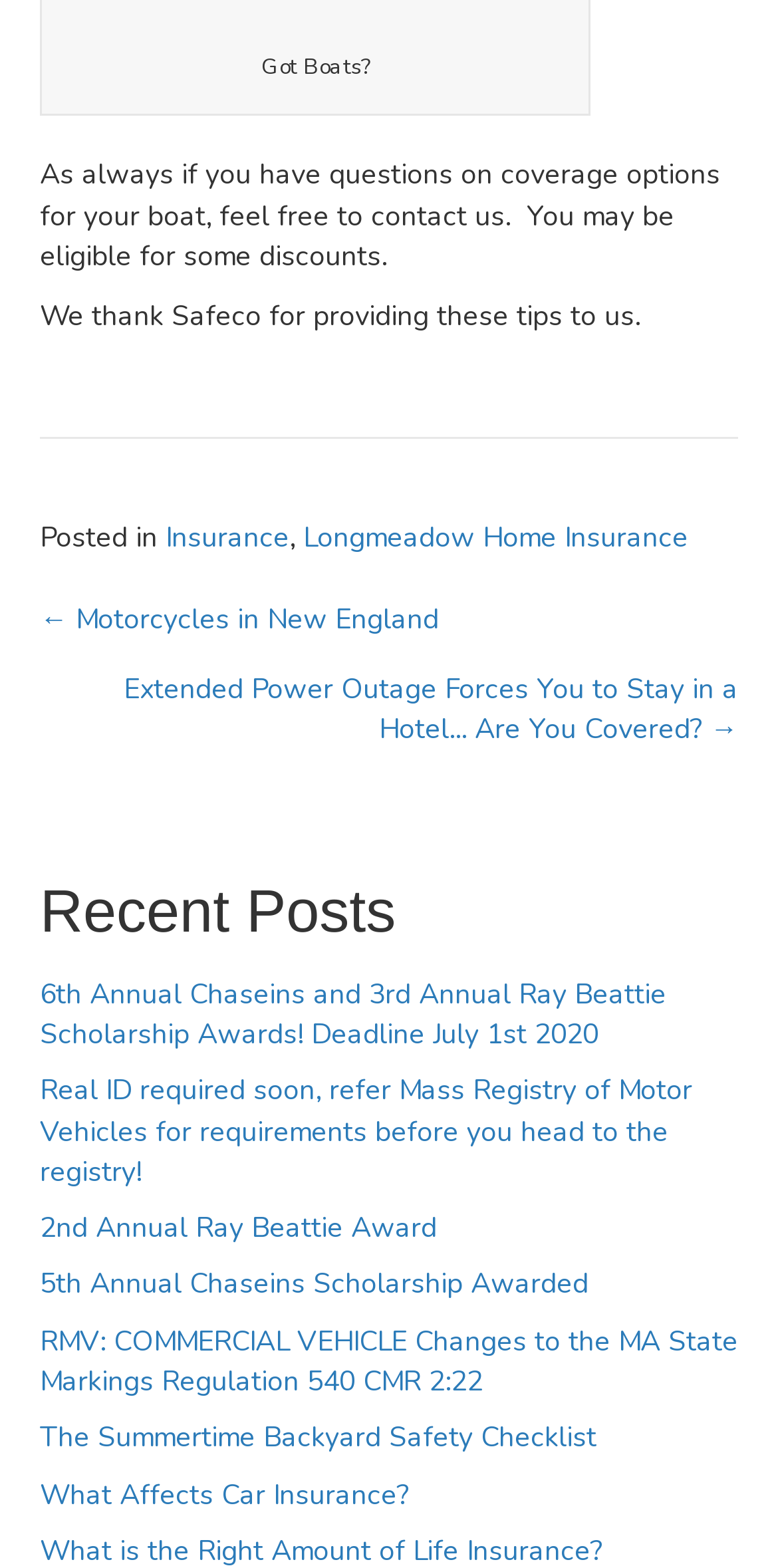Locate the coordinates of the bounding box for the clickable region that fulfills this instruction: "Read '6th Annual Chaseins and 3rd Annual Ray Beattie Scholarship Awards! Deadline July 1st 2020' article".

[0.051, 0.526, 0.856, 0.576]